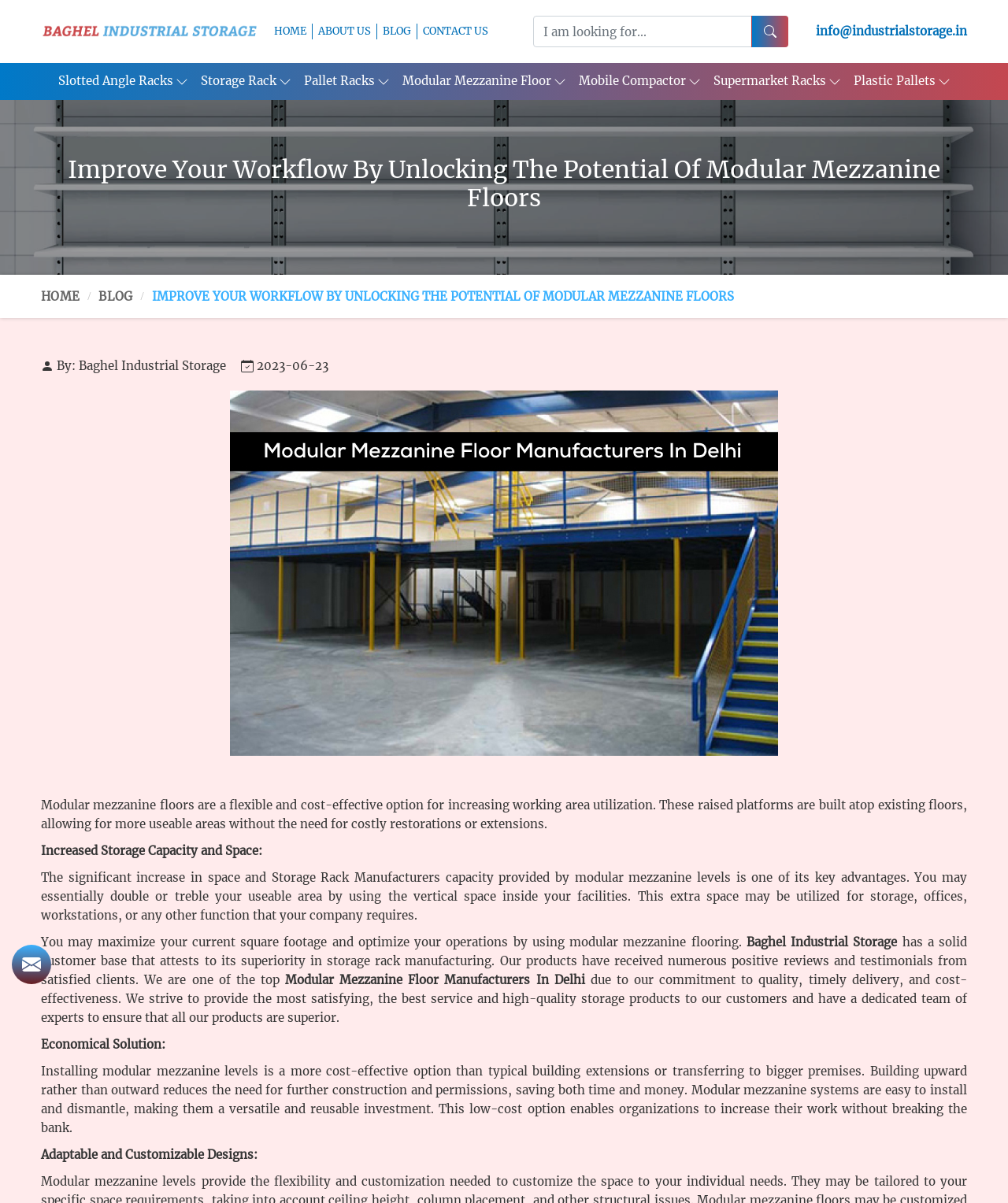Please provide the bounding box coordinates for the element that needs to be clicked to perform the instruction: "Click the 'info@industrialstorage.in' email link". The coordinates must consist of four float numbers between 0 and 1, formatted as [left, top, right, bottom].

[0.809, 0.019, 0.959, 0.034]